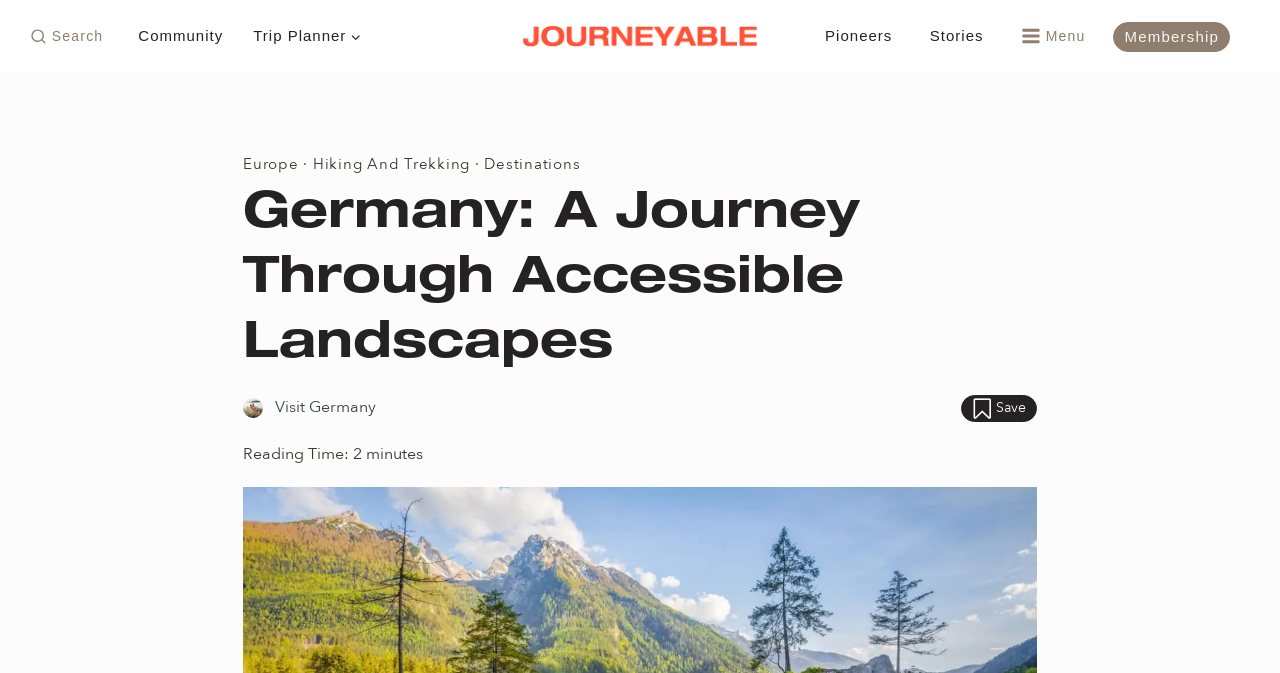Given the element description Community, identify the bounding box coordinates for the UI element on the webpage screenshot. The format should be (top-left x, top-left y, bottom-right x, bottom-right y), with values between 0 and 1.

[0.096, 0.022, 0.186, 0.085]